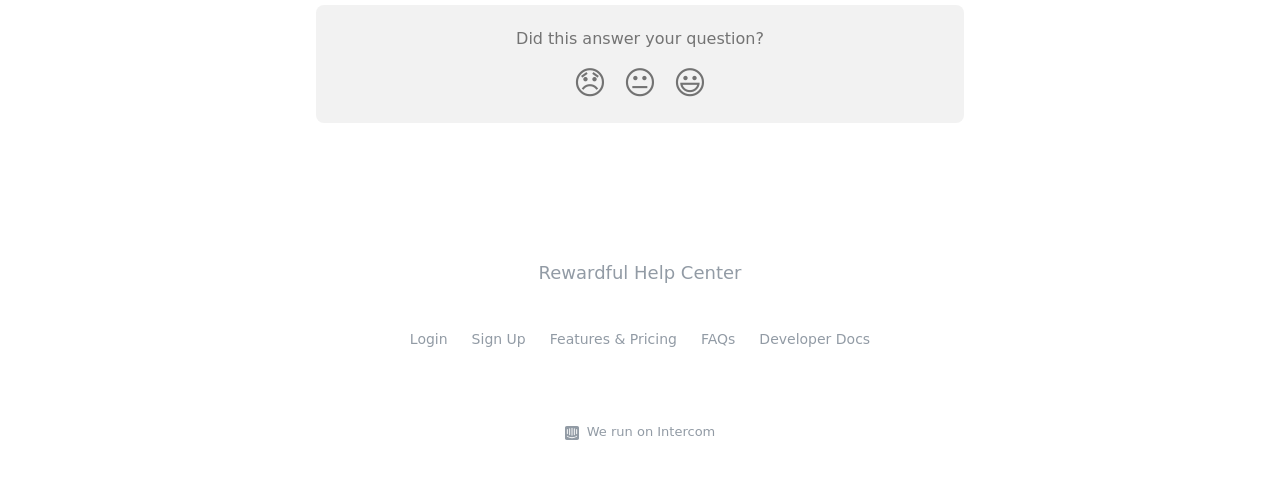What is the text above the reaction buttons?
Examine the webpage screenshot and provide an in-depth answer to the question.

I found the text 'Did this answer your question?' above the reaction buttons, which are 'Disappointed Reaction', 'Neutral Reaction', and 'Smiley Reaction'. The text is located at the top of the page, with a bounding box coordinate of [0.403, 0.06, 0.597, 0.098].